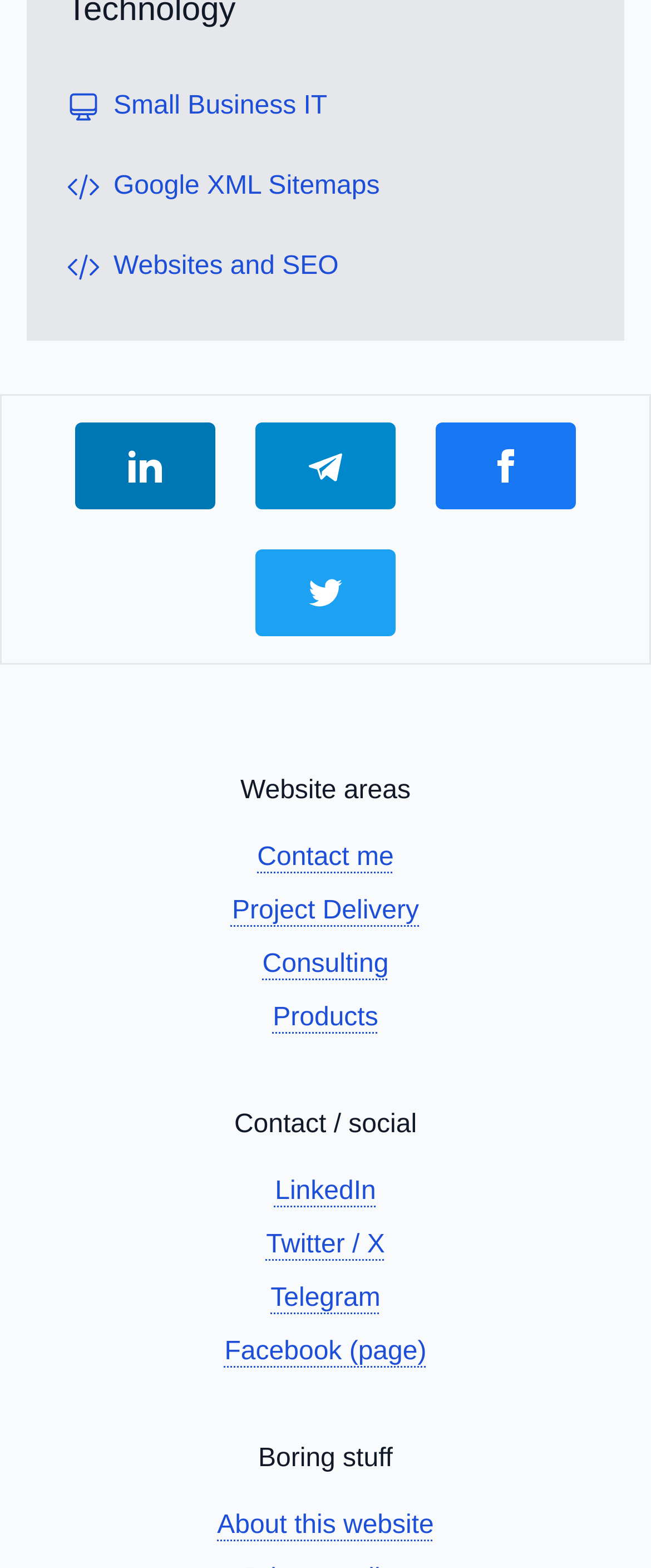How many social media links are there?
Please answer the question with a detailed and comprehensive explanation.

I counted the number of social media links by looking at the links with images, which are 'Connect to me on LinkedIn', 'Follow my Telegram channel', 'My facebook page', 'Follow me on X / Twitter', and found that there are 5 social media links.